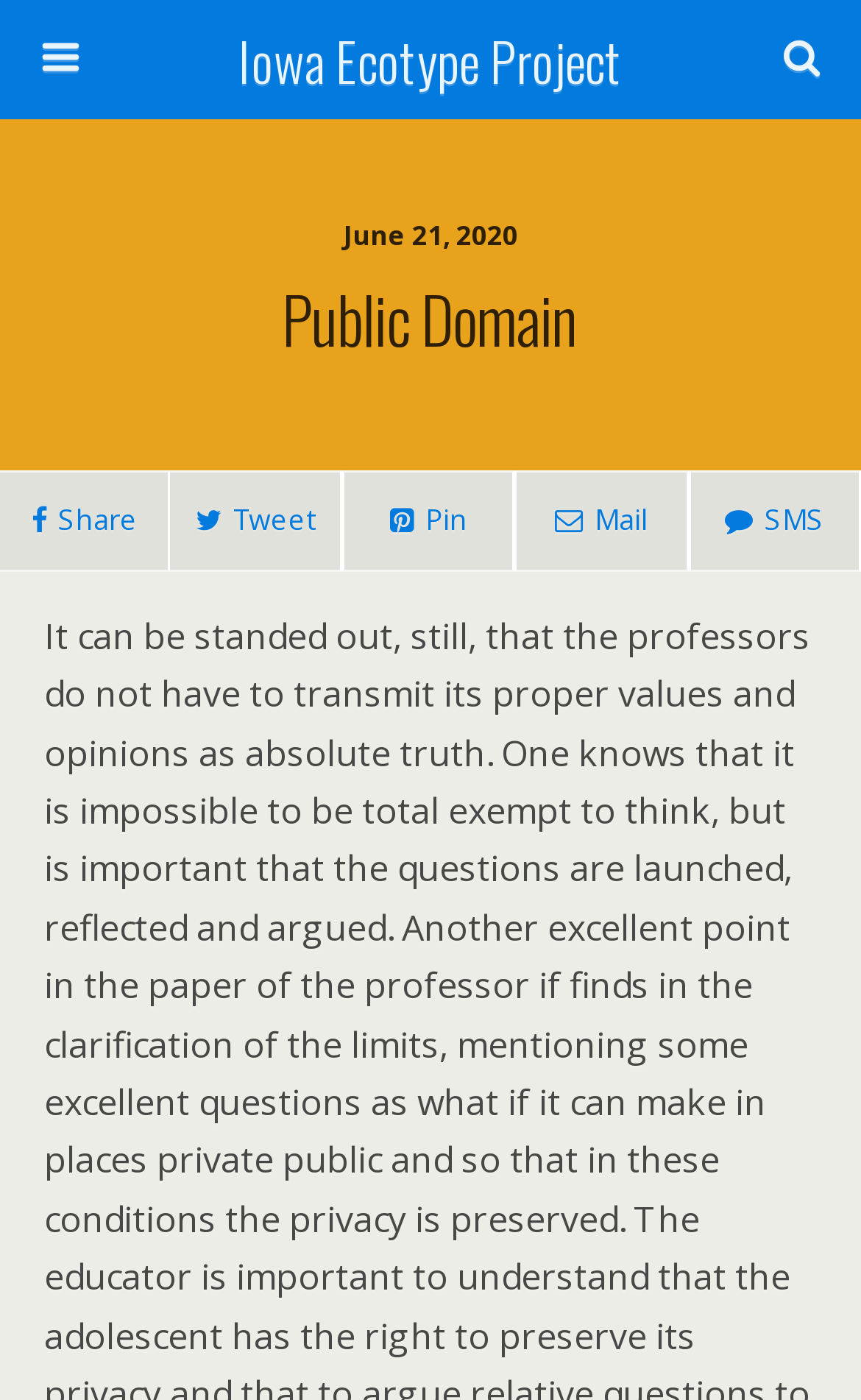Illustrate the webpage's structure and main components comprehensively.

The webpage is titled "Public Domain | Iowa Ecotype Project" and has a prominent link to the "Iowa Ecotype Project" at the top, spanning almost the entire width of the page. Below this link, there is a search bar with a text box labeled "Search this website…" and a "Search" button to its right. 

On the left side of the page, there is a heading that reads "Public Domain", taking up the full width of the page. Below this heading, there are four social media links, arranged horizontally, allowing users to share the content on various platforms. These links are represented by icons, including a share icon, a tweet icon, a pin icon, and a mail icon. 

Additionally, there is a date displayed on the page, "June 21, 2020", positioned above the social media links.